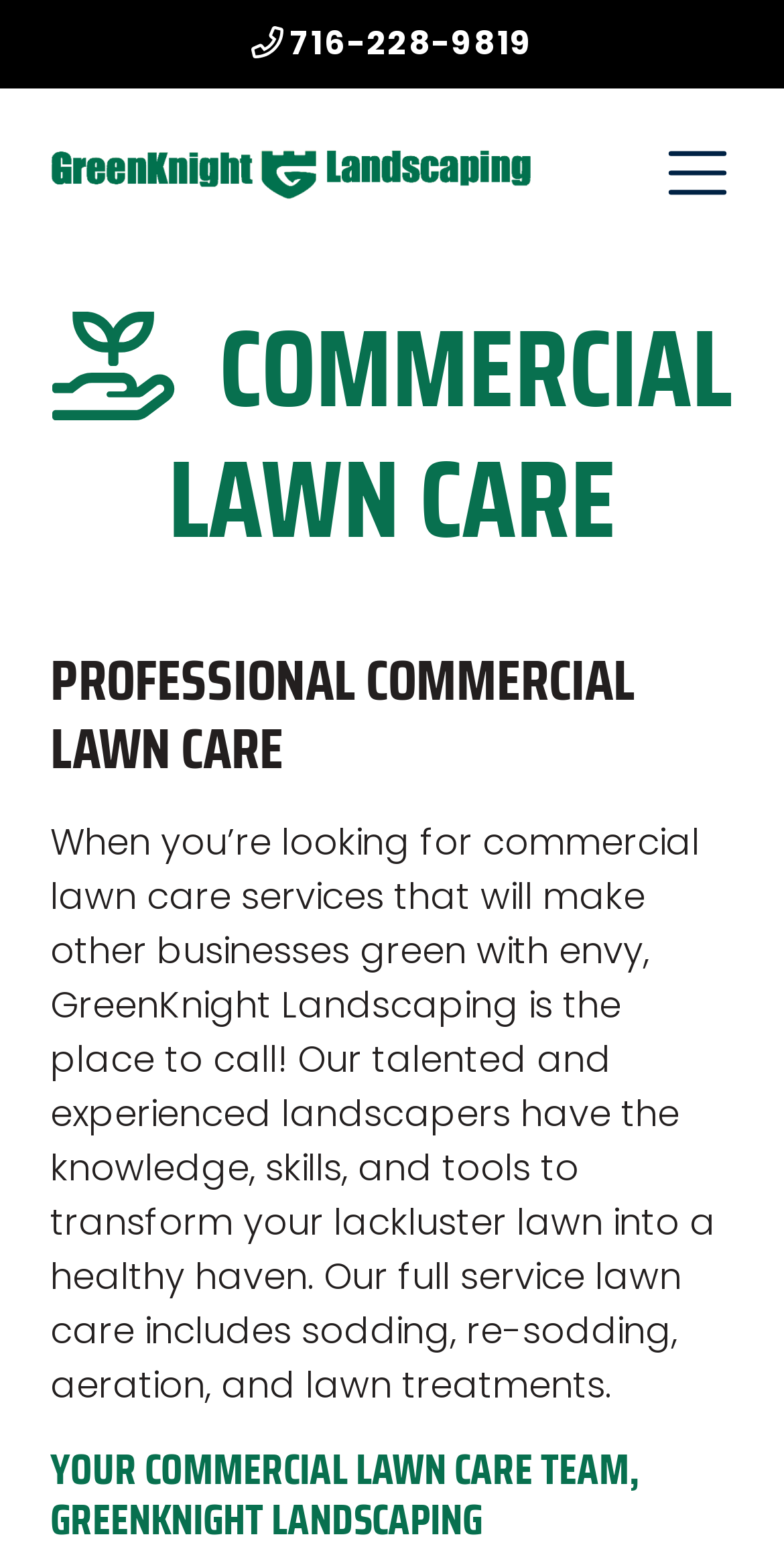What is the purpose of the mobile menu open button?
Using the image as a reference, answer with just one word or a short phrase.

To open the mobile menu